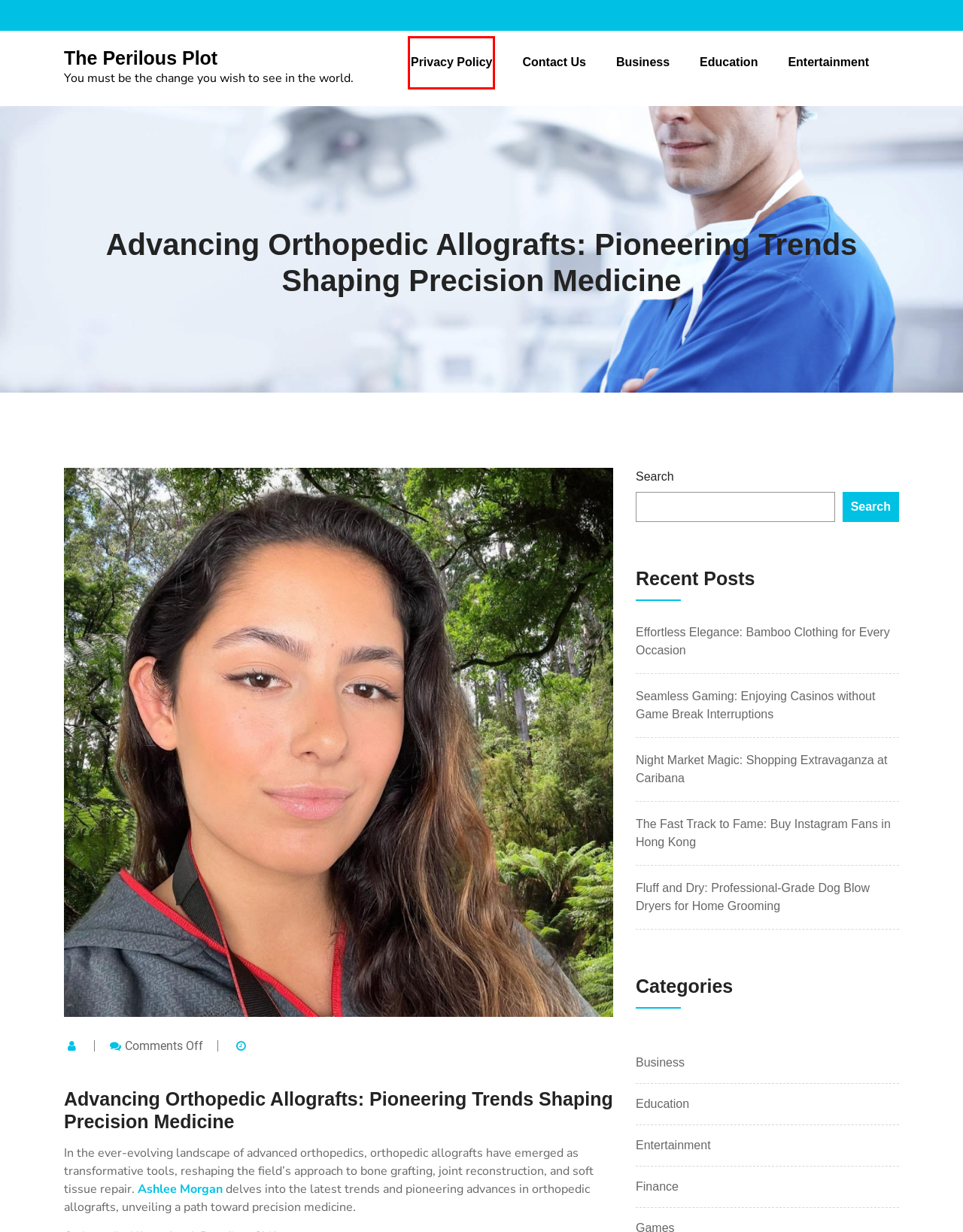You have a screenshot of a webpage with a red bounding box highlighting a UI element. Your task is to select the best webpage description that corresponds to the new webpage after clicking the element. Here are the descriptions:
A. Effortless Elegance: Bamboo Clothing for Every Occasion – The Perilous Plot
B. Entertainment – The Perilous Plot
C. The Fast Track to Fame: Buy Instagram Fans in Hong Kong – The Perilous Plot
D. Privacy Policy – The Perilous Plot
E. Contact Us – The Perilous Plot
F. Night Market Magic: Shopping Extravaganza at Caribana – The Perilous Plot
G. Fluff and Dry: Professional-Grade Dog Blow Dryers for Home Grooming – The Perilous Plot
H. Education – The Perilous Plot

D